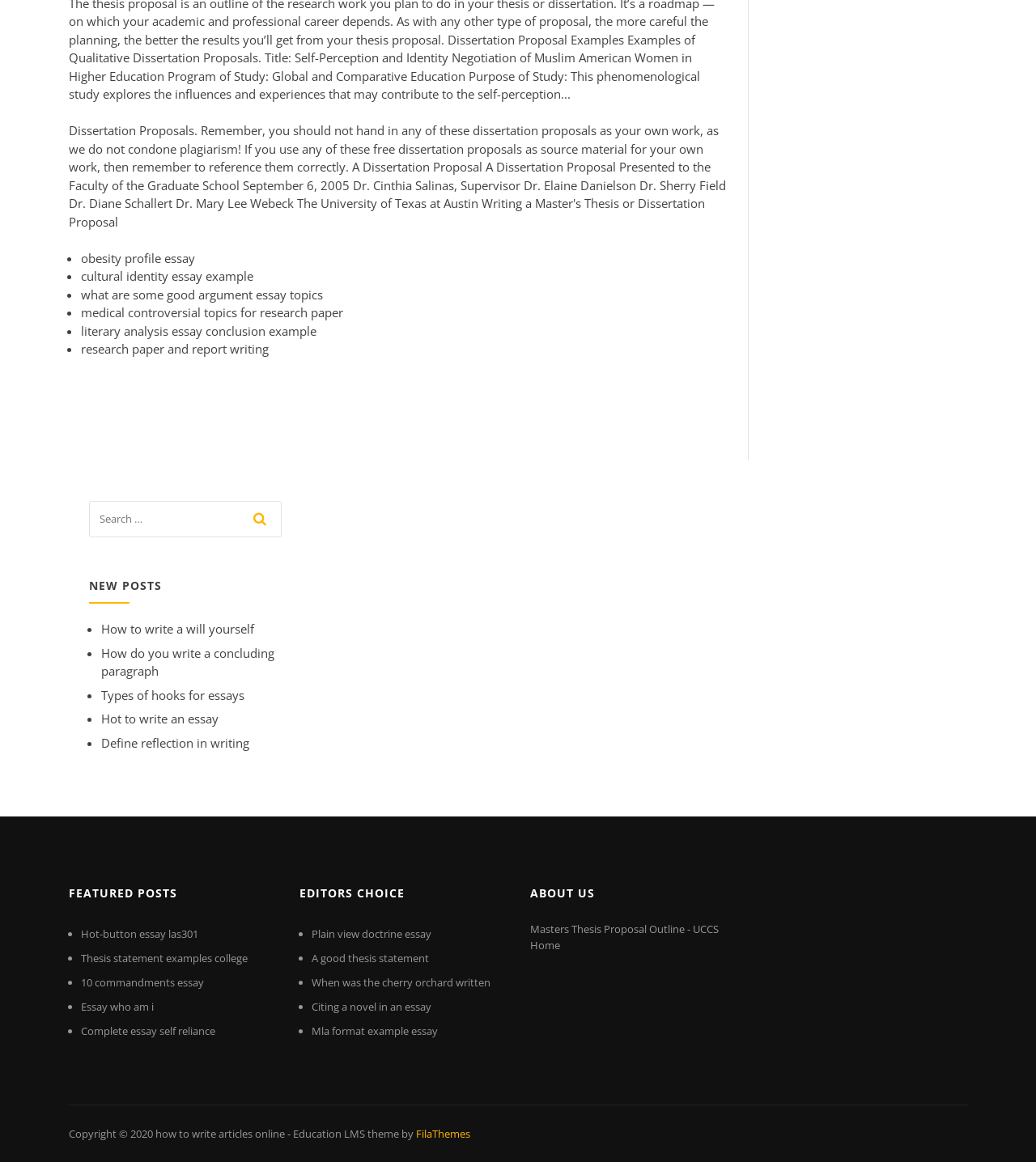Kindly respond to the following question with a single word or a brief phrase: 
What is the theme of the website?

Education